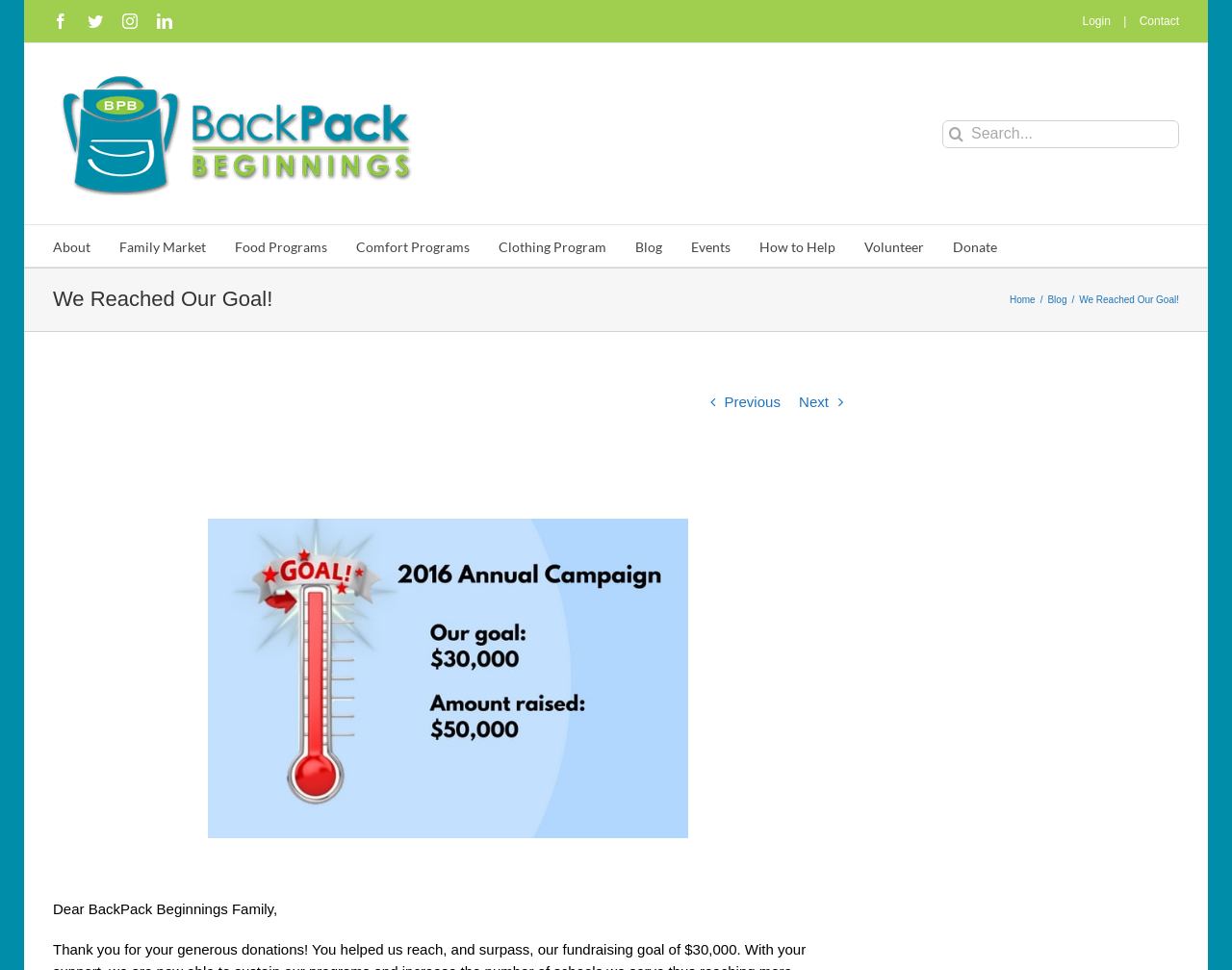Provide the bounding box coordinates of the HTML element described by the text: "parent_node: Search for: name="s" placeholder="Search..."". The coordinates should be in the format [left, top, right, bottom] with values between 0 and 1.

[0.043, 0.21, 0.788, 0.239]